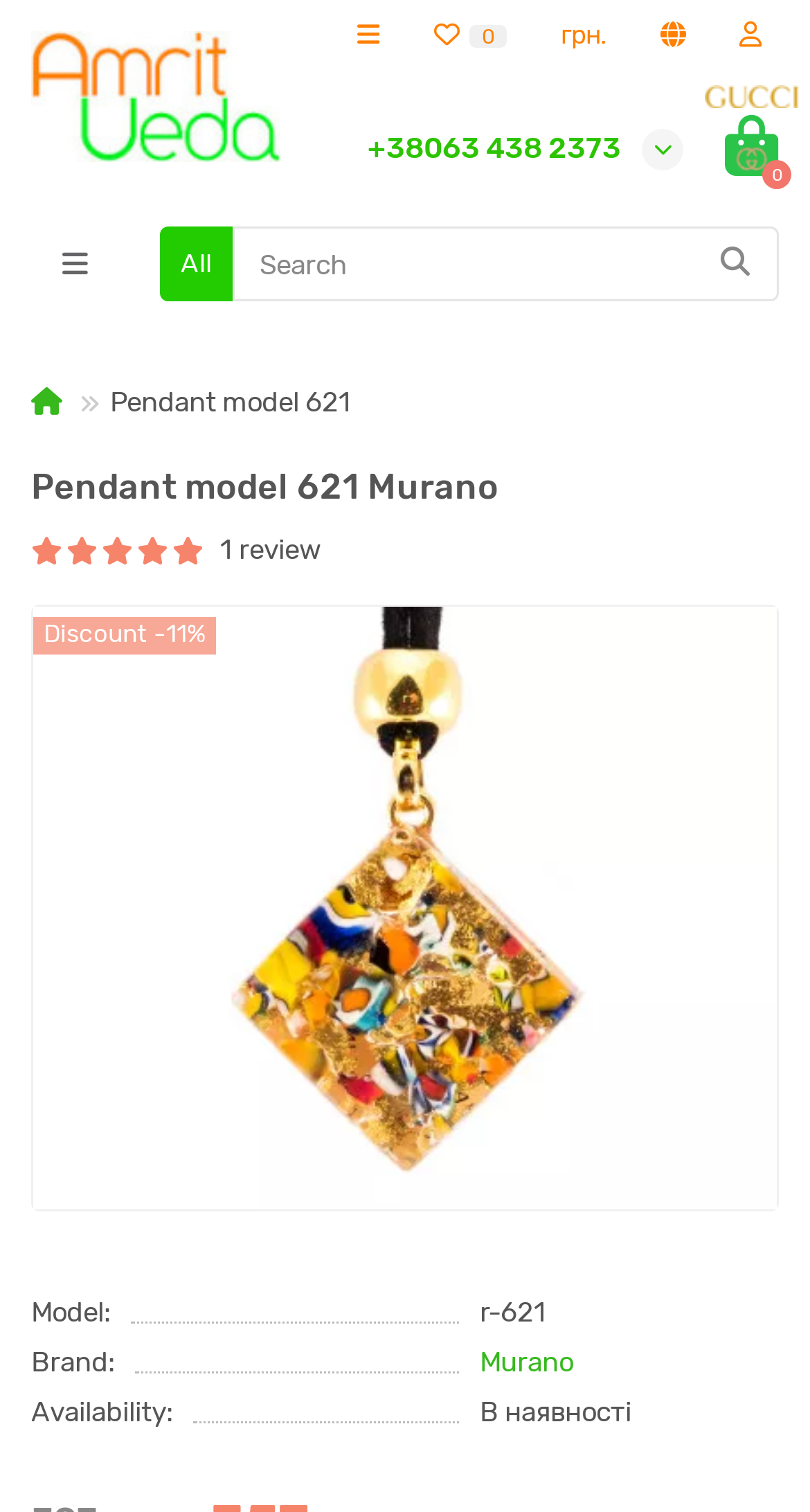Please identify the bounding box coordinates of the clickable area that will fulfill the following instruction: "Call the phone number". The coordinates should be in the format of four float numbers between 0 and 1, i.e., [left, top, right, bottom].

[0.454, 0.086, 0.767, 0.109]